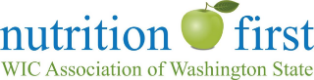What is the symbol of health and nourishment in the logo?
Could you answer the question in a detailed manner, providing as much information as possible?

The logo features a green apple integrated into the design, which symbolizes health and nourishment, emphasizing the organization's focus on nutrition and support for vulnerable populations.